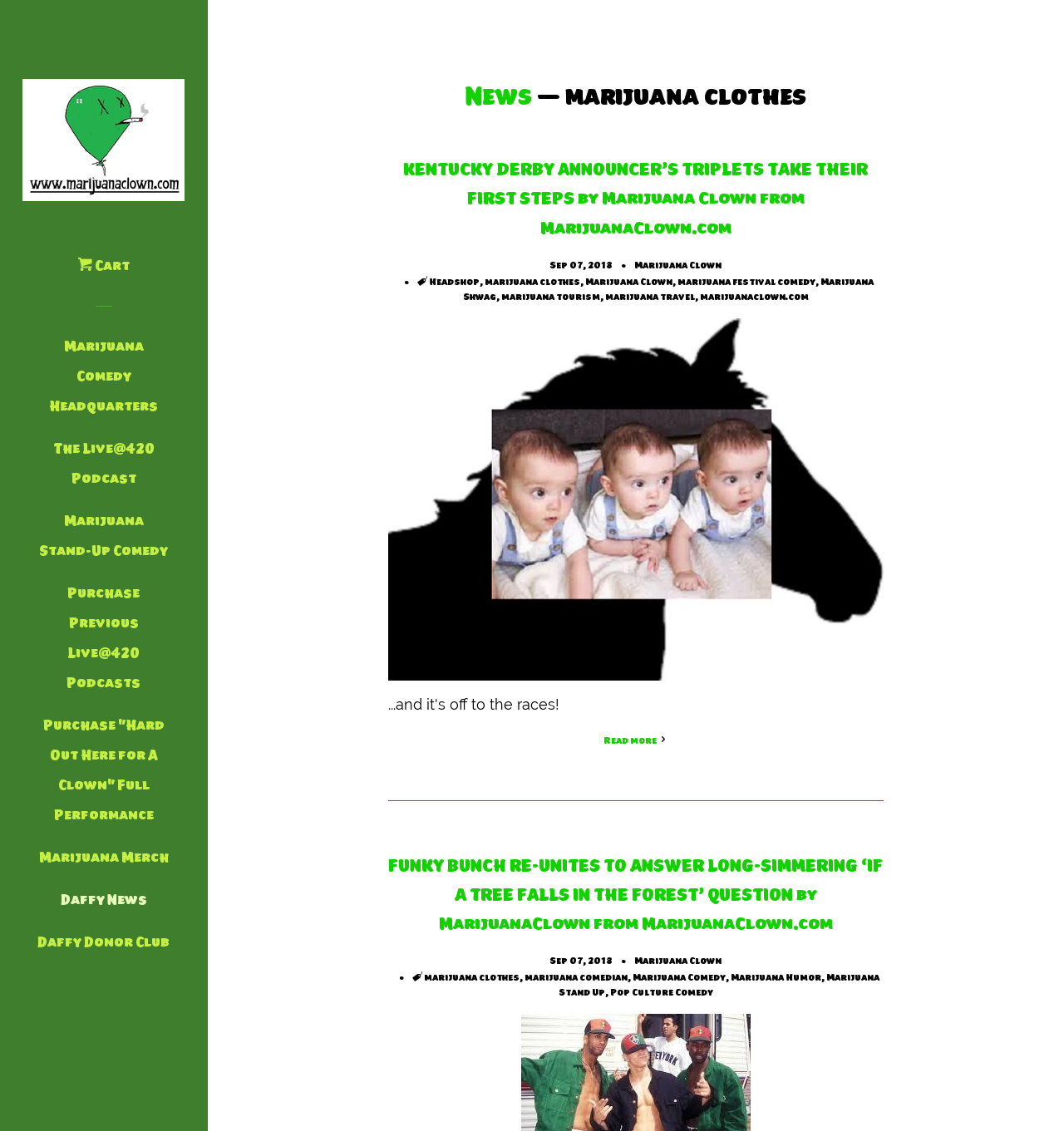Offer a meticulous caption that includes all visible features of the webpage.

The webpage is about MarijuanaClown, a cannabis stand-up comic who hosts the Live@420 Podcast. At the top right corner, there is a "Close" link and a logo of MarijuanaClown.com, which is also a link. Below the logo, there are several links, including "Cart", "Marijuana Comedy Headquarters", "The Live@420 Podcast", and more.

The main content of the webpage is a news section, which has a heading "News — marijuana clothes". Below the heading, there are two news articles. The first article is titled "KENTUCKY DERBY ANNOUNCER’S TRIPLETS TAKE THEIR FIRST STEPS" and has a link to read more. The article is accompanied by an image. The second article is titled "FUNKY BUNCH RE-UNITES TO ANSWER LONG-SIMMERING ‘IF A TREE FALLS IN THE FOREST’ QUESTION" and also has a link to read more.

Each news article has a timestamp, "Sep 07, 2018", and a list of tags, including "marijuana clothes", "Marijuana Clown", "marijuana festival comedy", and more. The tags are links that can be clicked to view related content.

The webpage has a total of 9 links to different sections, including "Marijuana Comedy Headquarters", "The Live@420 Podcast", and "Marijuana Merch". There are also 2 images on the page, one of which is the logo of MarijuanaClown.com.